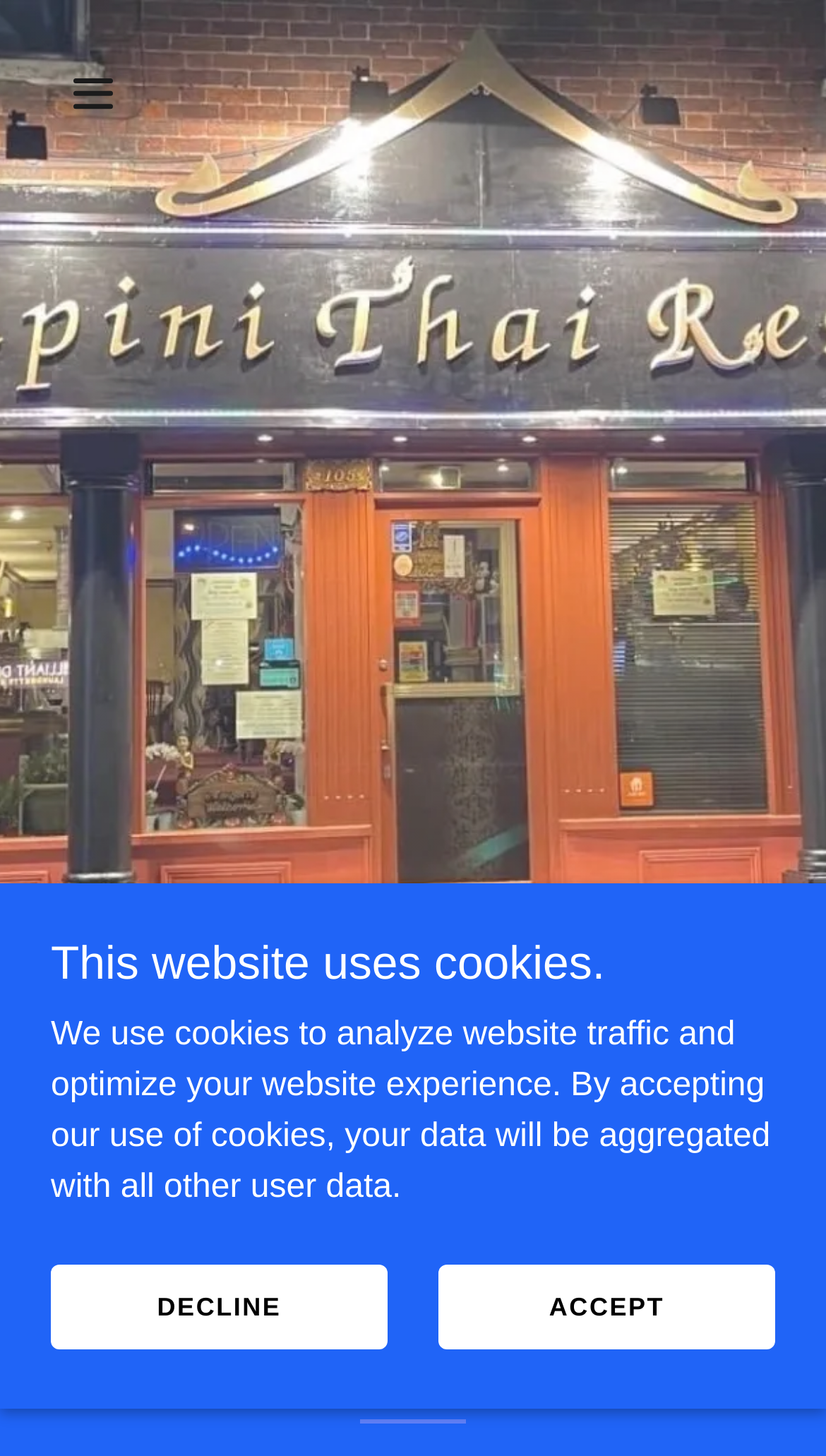Determine the bounding box for the UI element as described: "aria-label="Hamburger Site Navigation Icon"". The coordinates should be represented as four float numbers between 0 and 1, formatted as [left, top, right, bottom].

[0.062, 0.035, 0.193, 0.093]